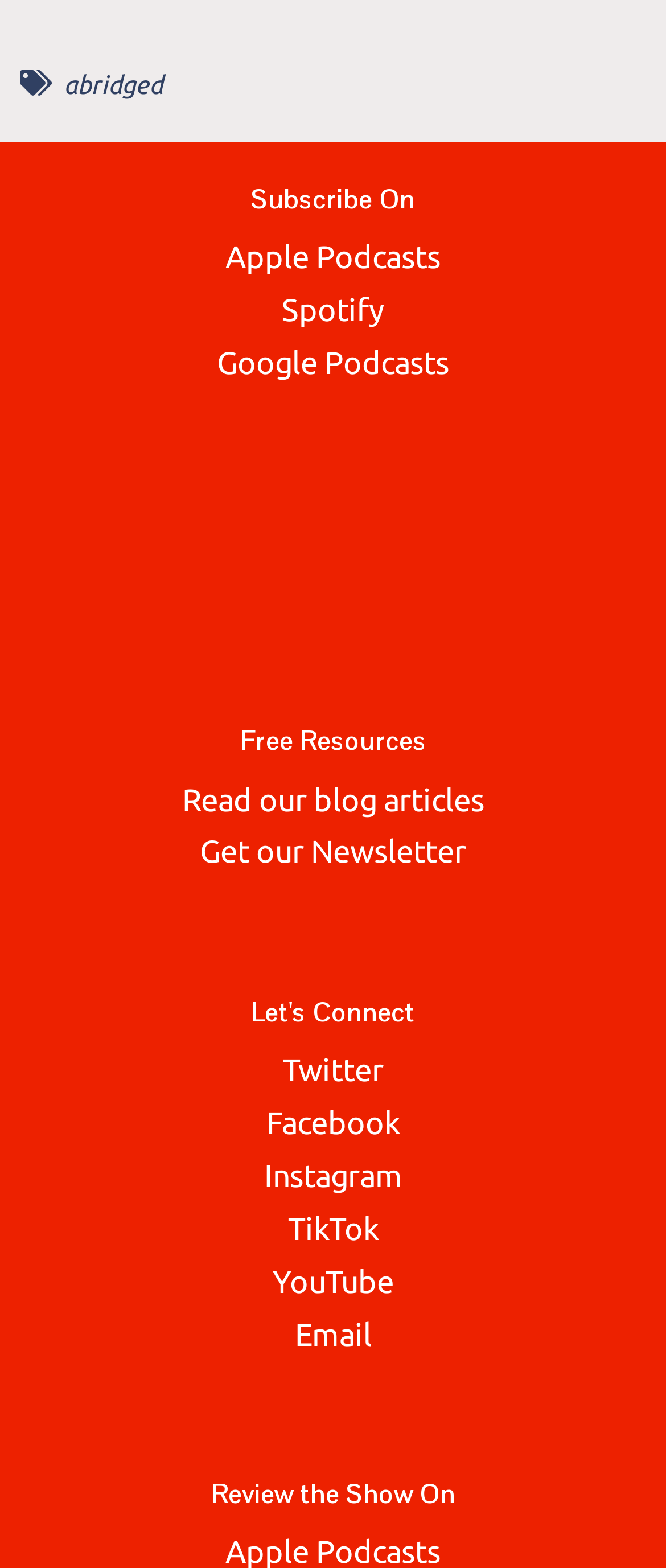Can you identify the bounding box coordinates of the clickable region needed to carry out this instruction: 'Follow on Twitter'? The coordinates should be four float numbers within the range of 0 to 1, stated as [left, top, right, bottom].

[0.424, 0.671, 0.576, 0.693]